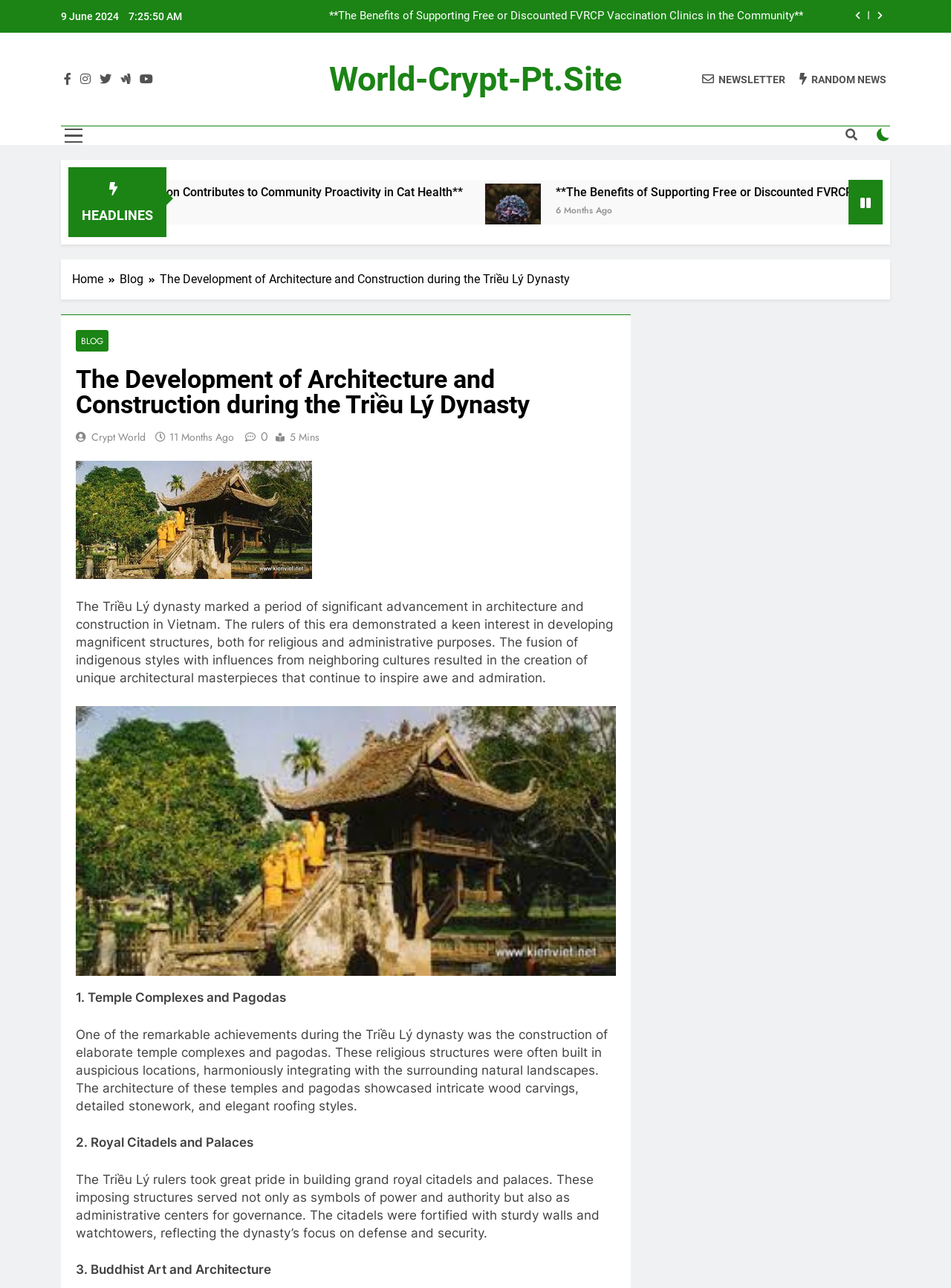Identify the bounding box coordinates of the region I need to click to complete this instruction: "Search for something".

None